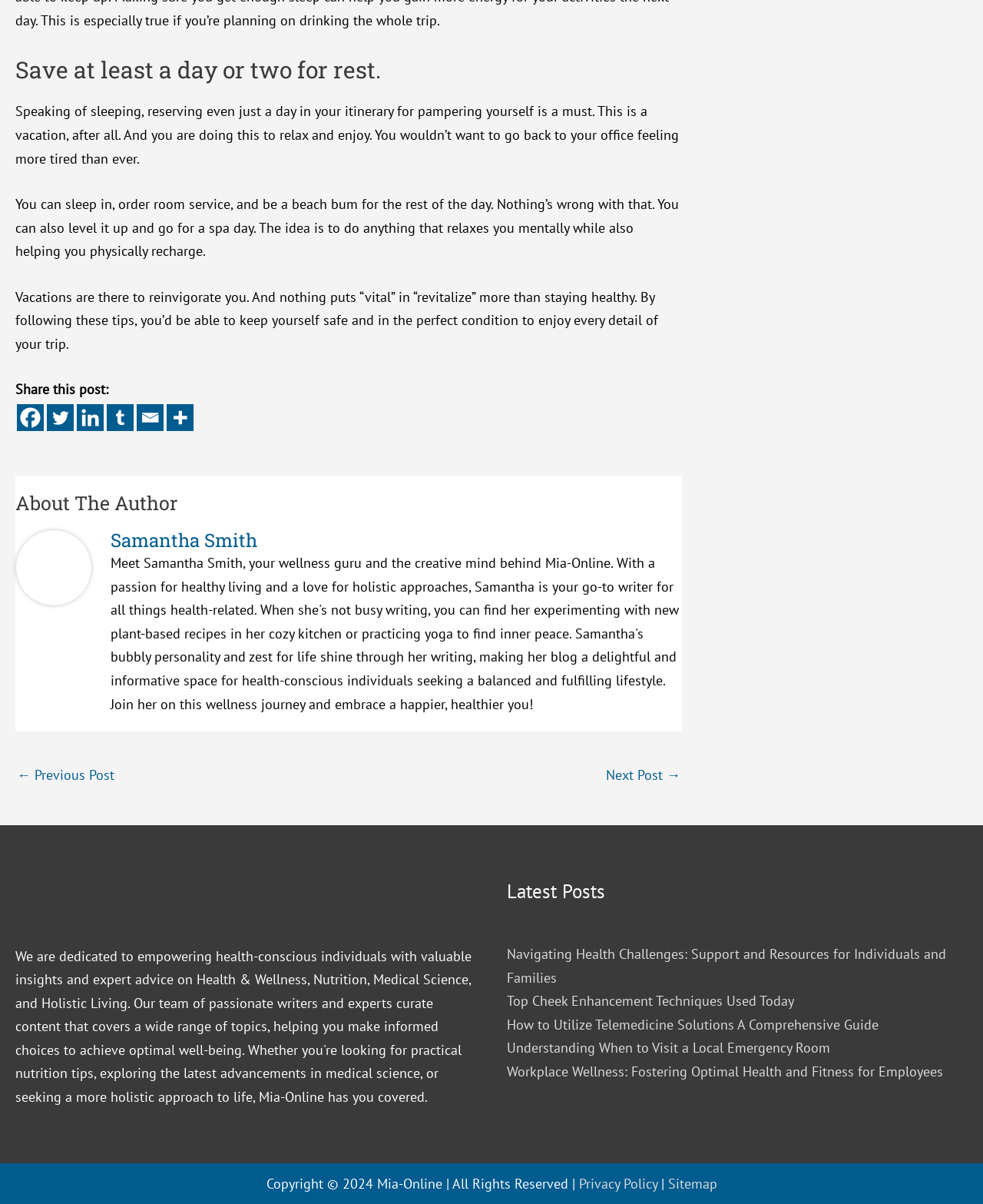Who is the author of this post?
Look at the webpage screenshot and answer the question with a detailed explanation.

The author of this post is identified as Samantha Smith, as indicated by the link 'Samantha Smith' under the 'About The Author' heading.